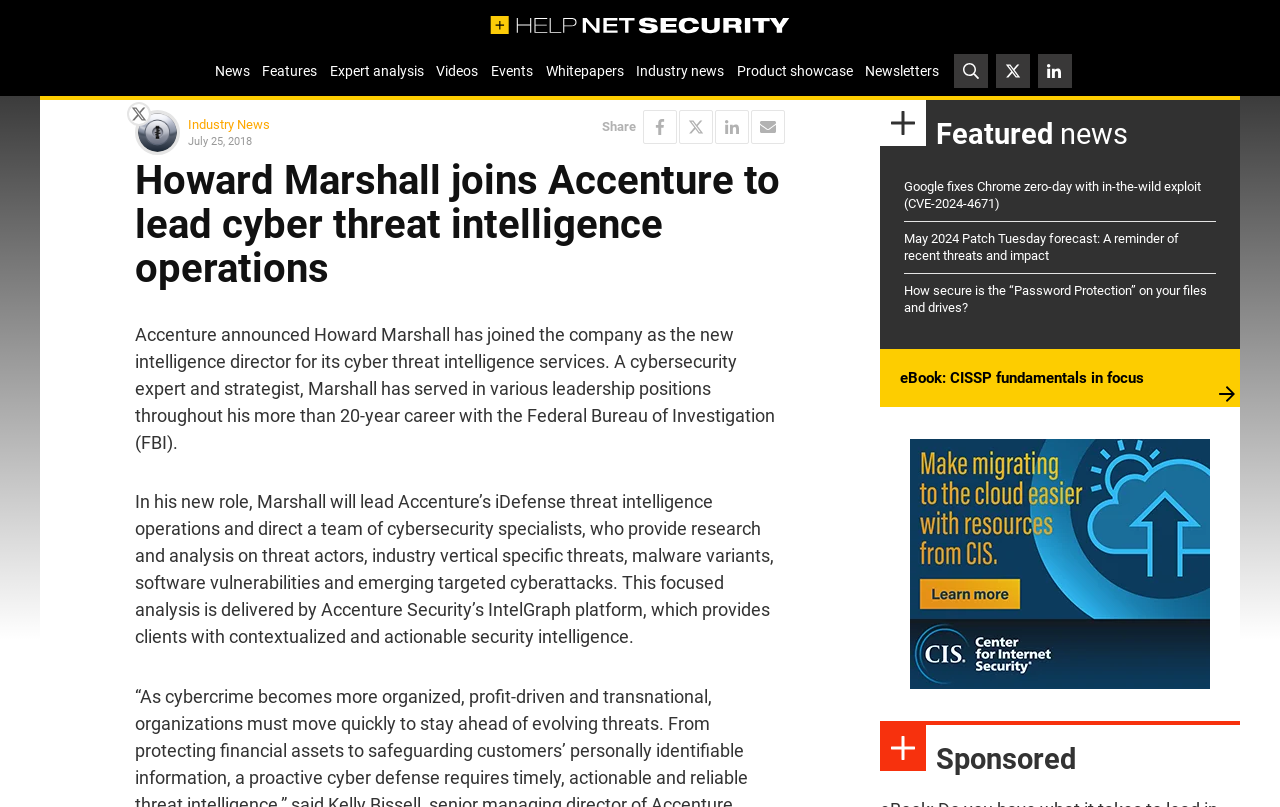Using the details in the image, give a detailed response to the question below:
What is the name of the platform providing contextualized and actionable security intelligence?

The answer can be found in the StaticText 'This focused analysis is delivered by Accenture Security’s IntelGraph platform, which provides clients with contextualized and actionable security intelligence.'